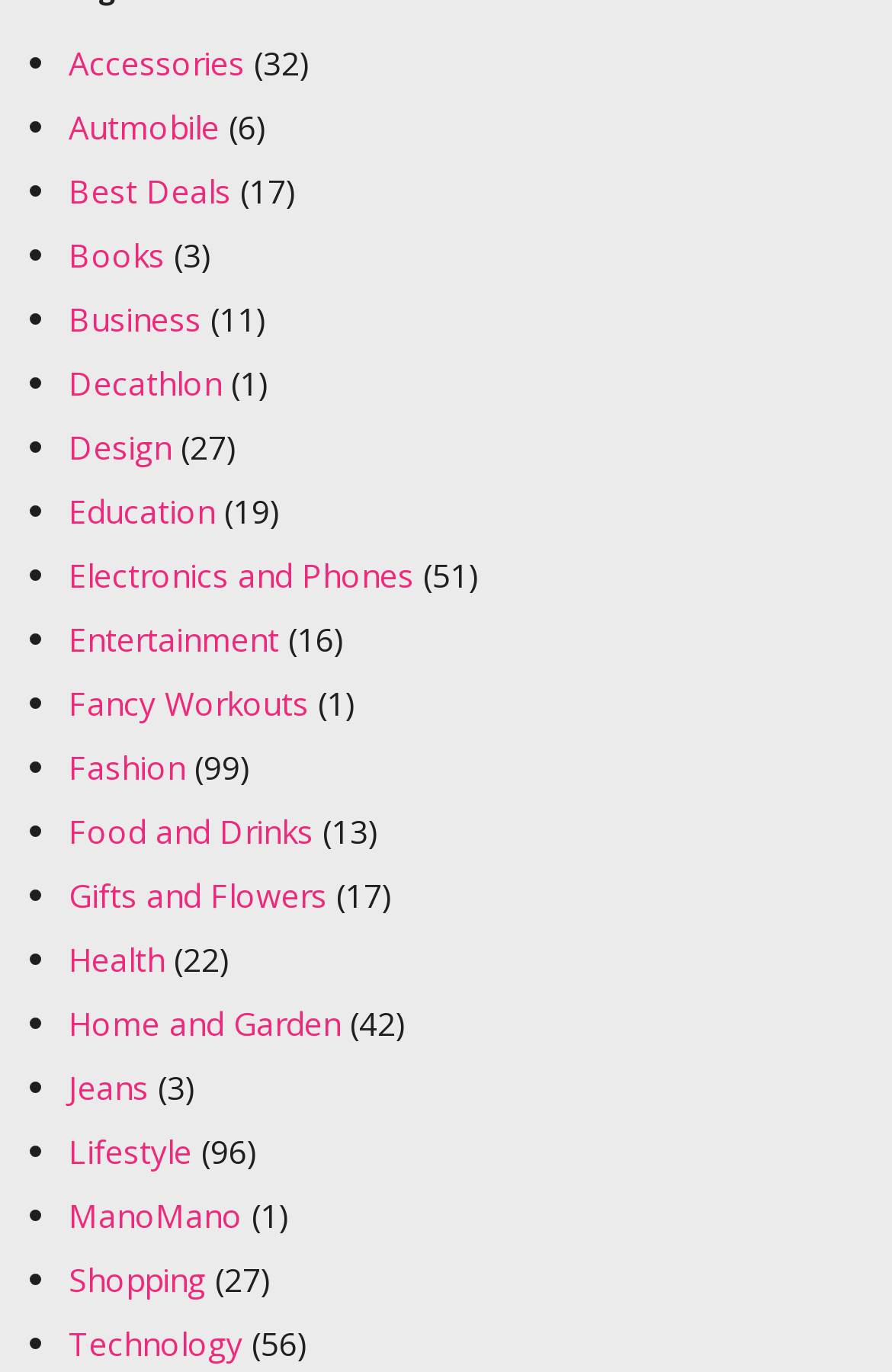Please identify the bounding box coordinates of where to click in order to follow the instruction: "Explore Electronics and Phones".

[0.077, 0.403, 0.464, 0.435]